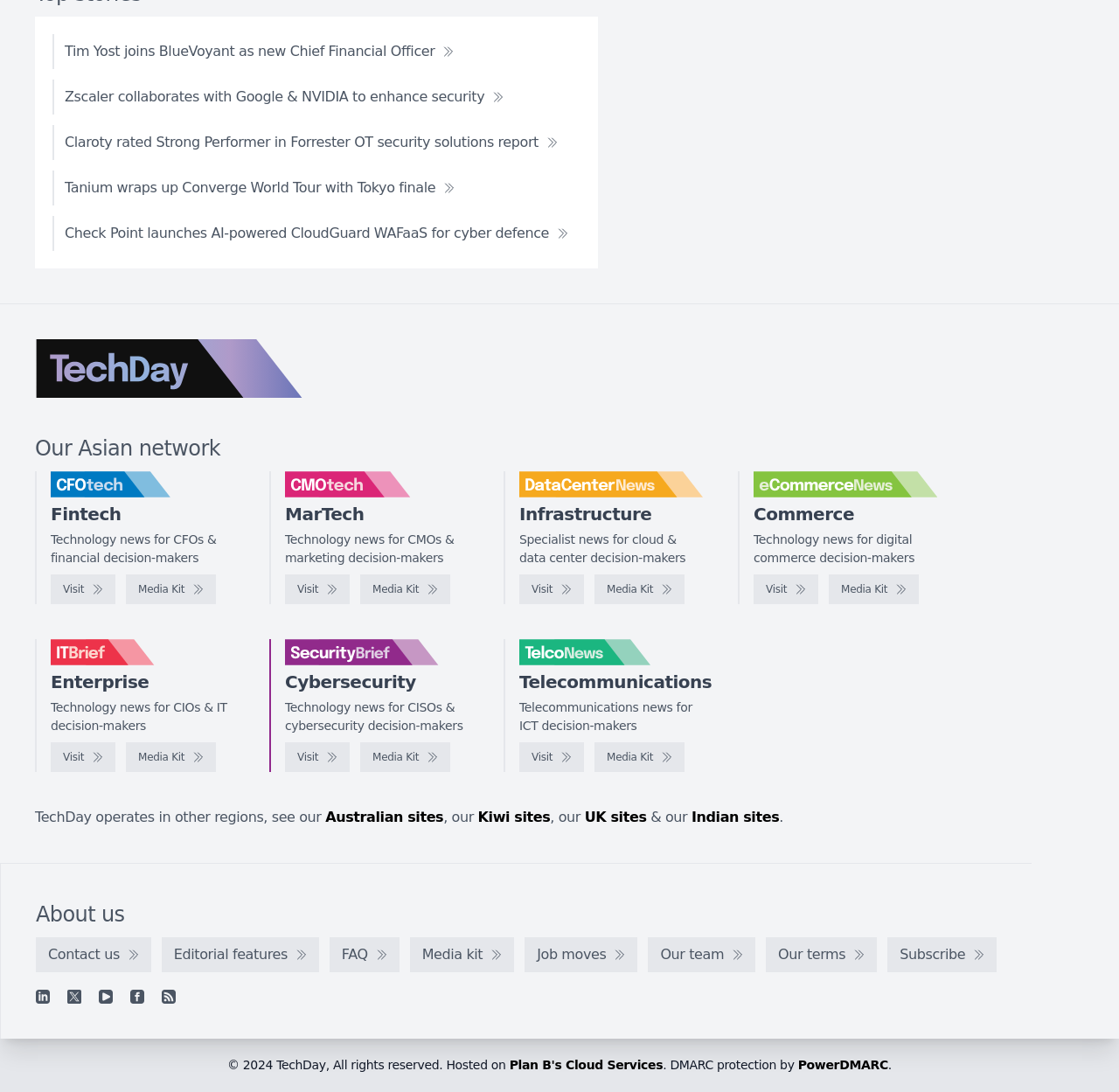Please specify the bounding box coordinates of the region to click in order to perform the following instruction: "Click on the link to read about Tim Yost joining BlueVoyant as new Chief Financial Officer".

[0.047, 0.031, 0.417, 0.063]